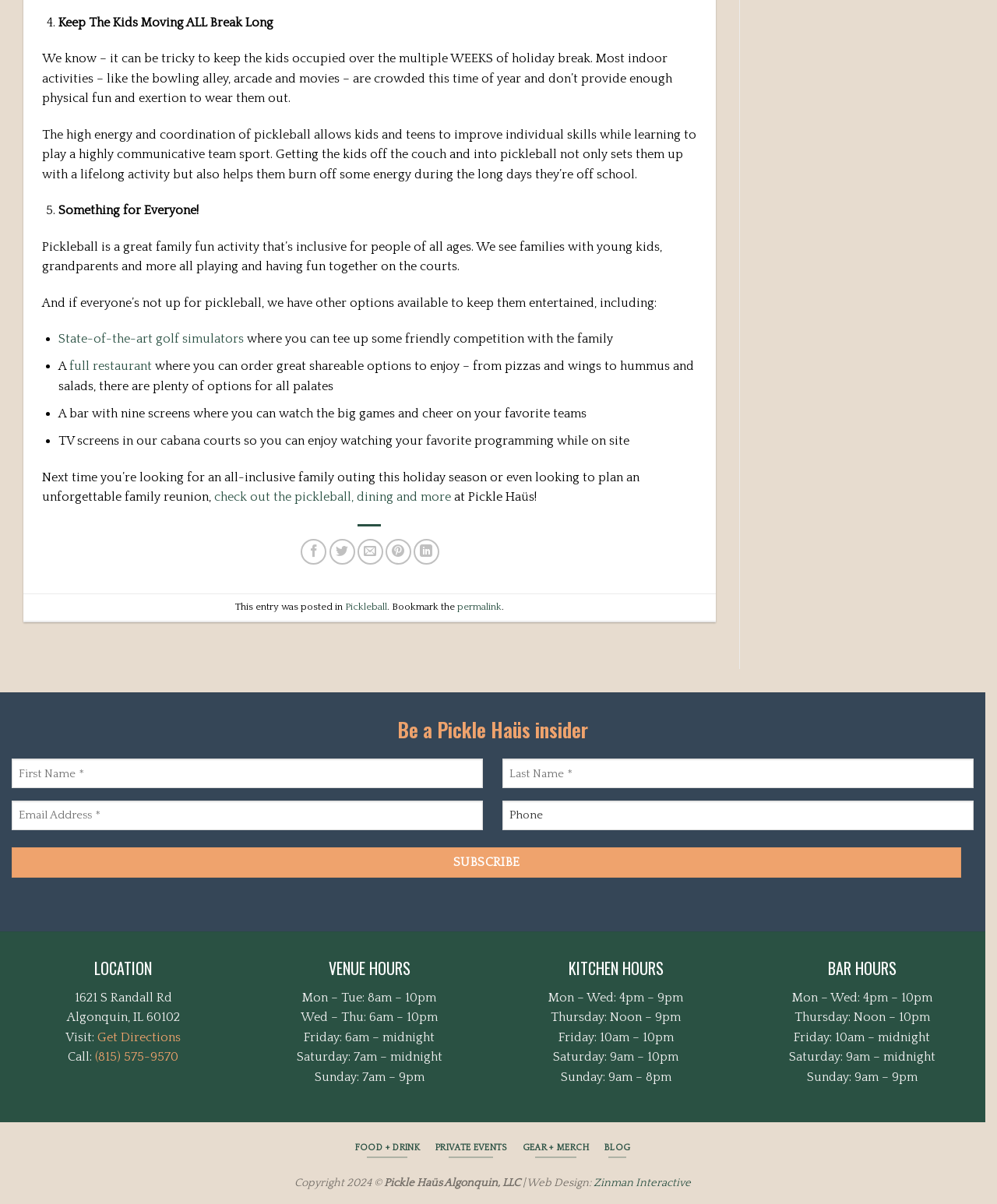Identify the bounding box coordinates of the region that needs to be clicked to carry out this instruction: "Share on Facebook". Provide these coordinates as four float numbers ranging from 0 to 1, i.e., [left, top, right, bottom].

[0.302, 0.447, 0.328, 0.469]